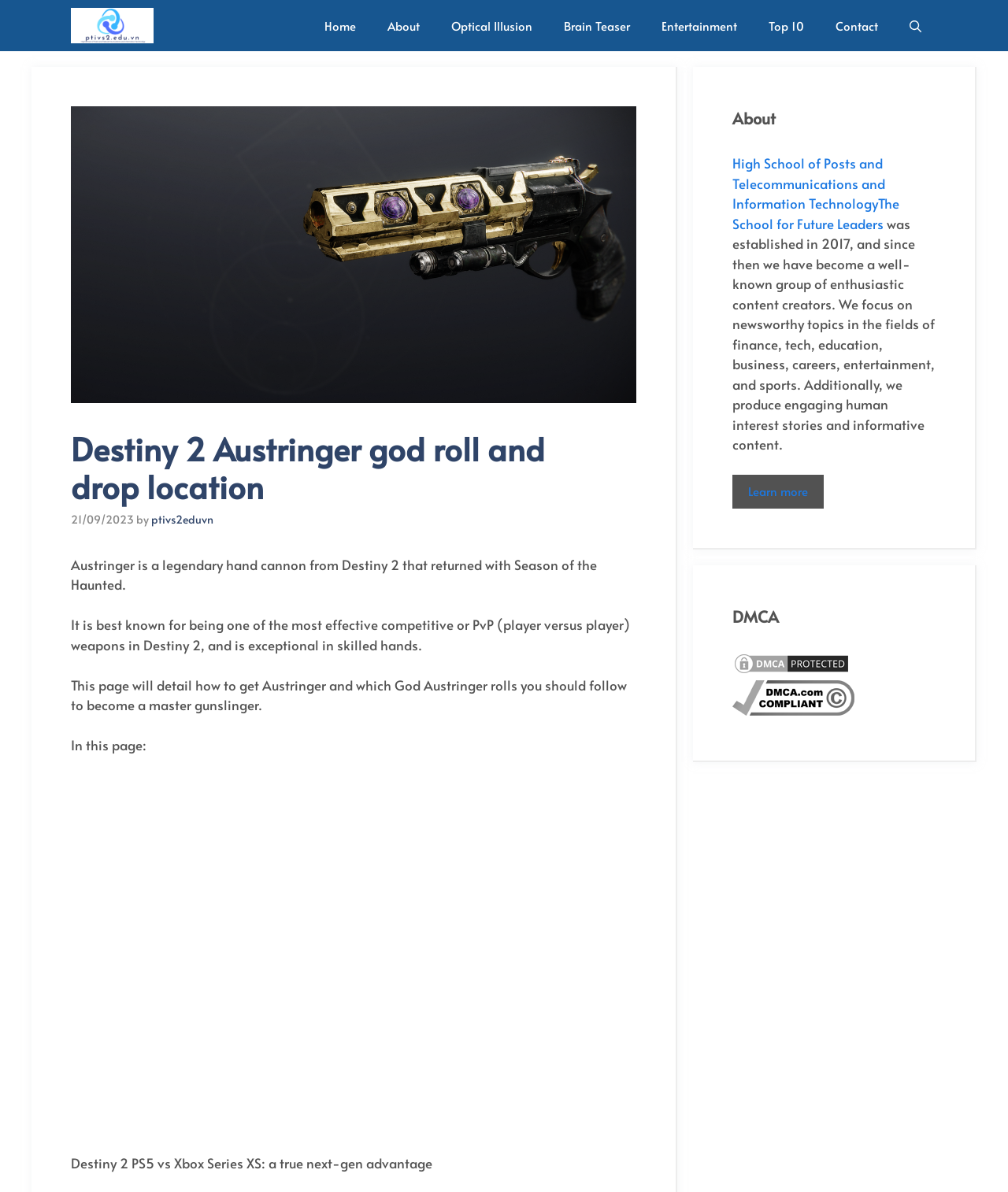Please determine the main heading text of this webpage.

Destiny 2 Austringer god roll and drop location